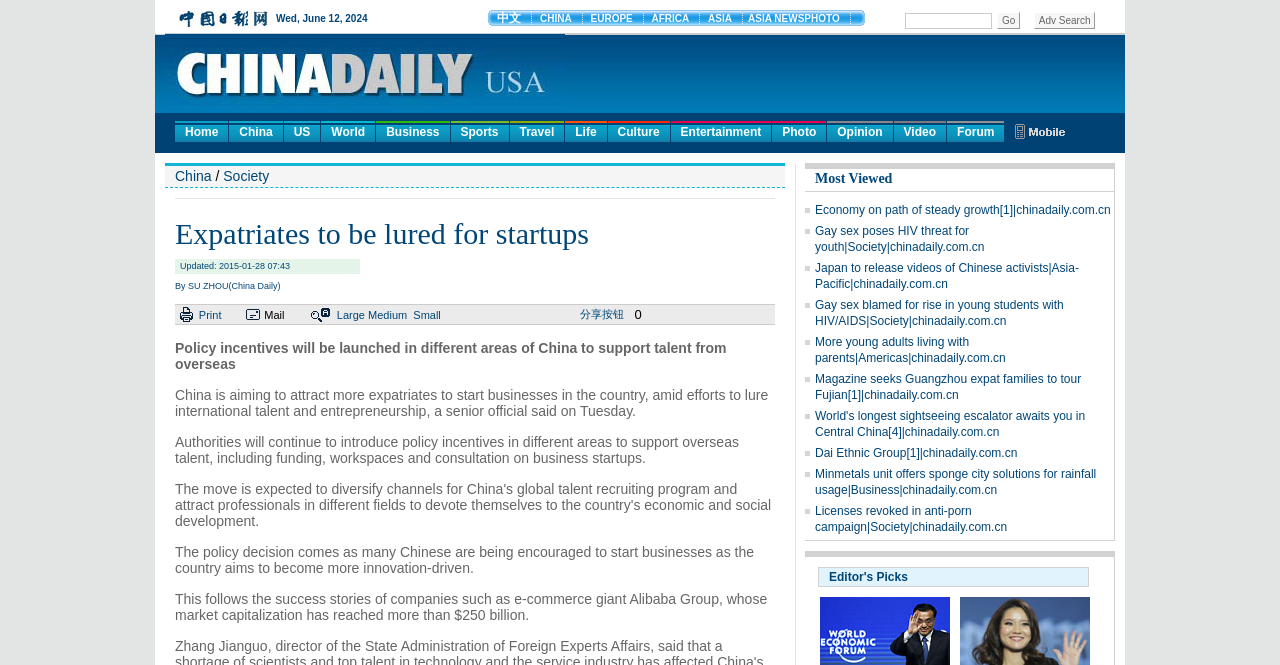Can you give a comprehensive explanation to the question given the content of the image?
What is the position of the 'Most Viewed' section?

The 'Most Viewed' section is located on the right side of the webpage, below the main article. It is a separate section that lists several news articles with headings and links.